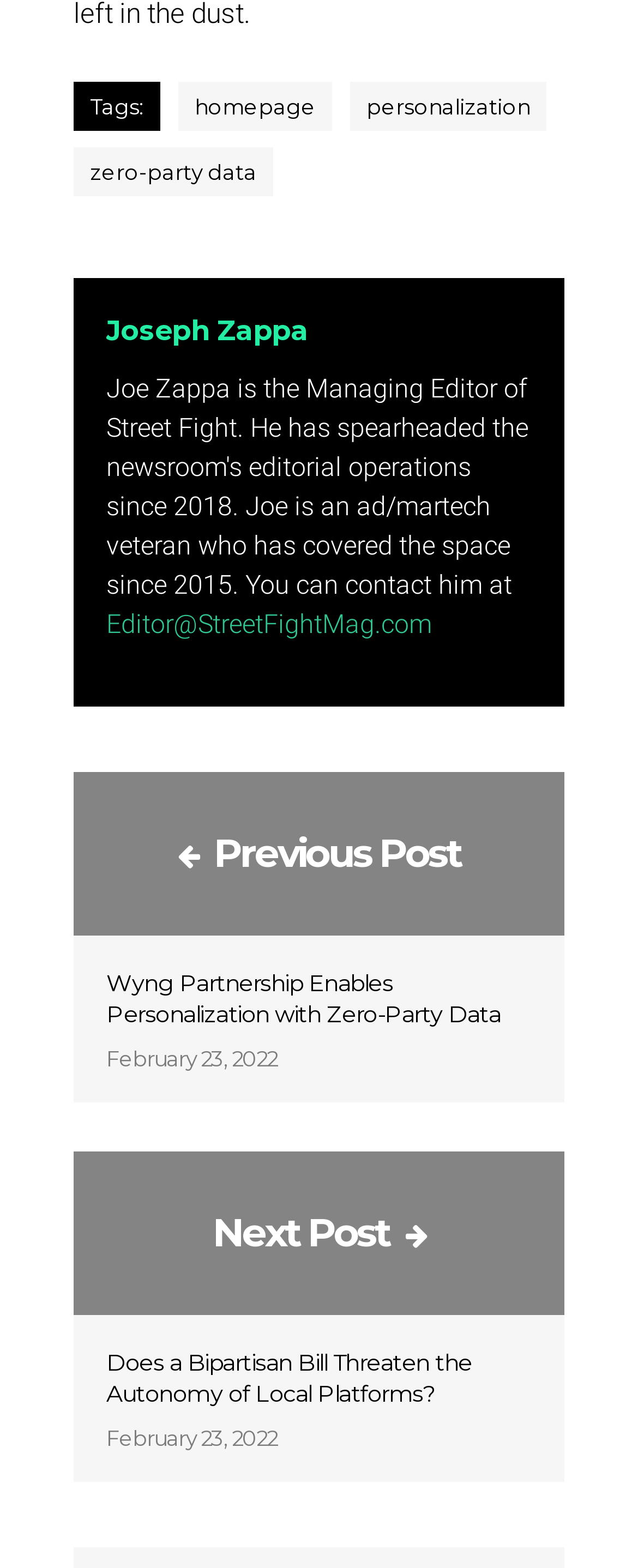Please specify the bounding box coordinates of the region to click in order to perform the following instruction: "read the previous post".

[0.335, 0.529, 0.722, 0.559]